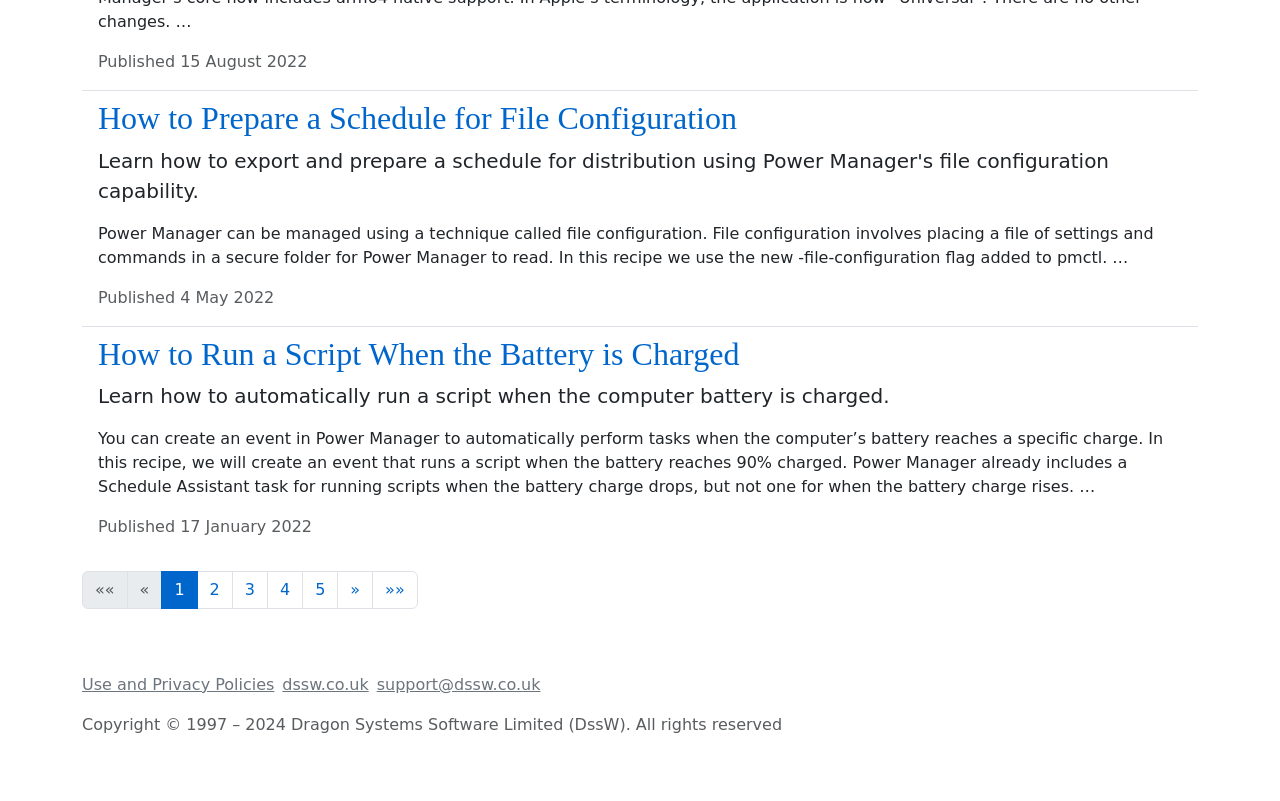Can you specify the bounding box coordinates for the region that should be clicked to fulfill this instruction: "Read the use and privacy policies".

[0.064, 0.843, 0.214, 0.866]